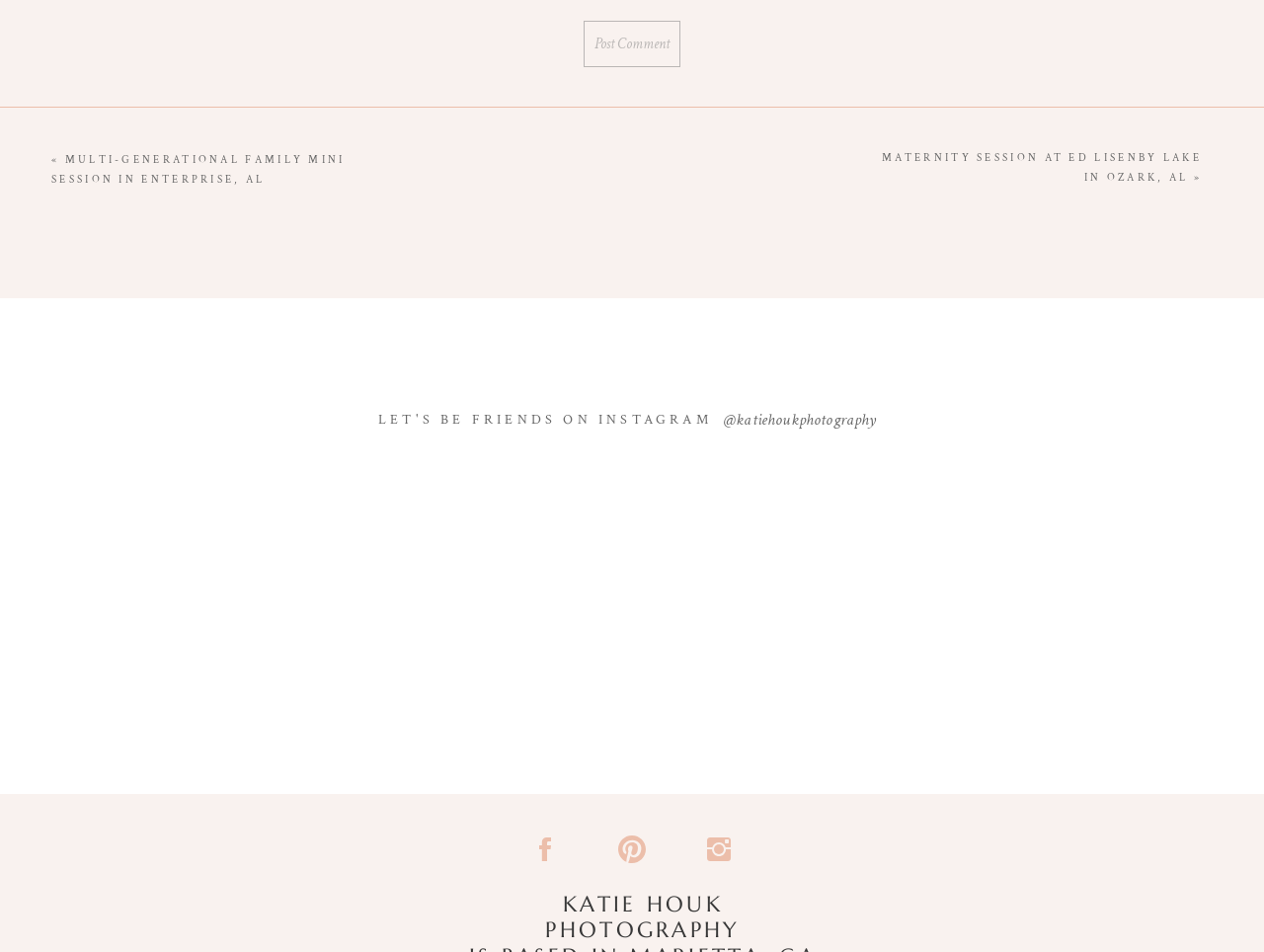Show the bounding box coordinates of the element that should be clicked to complete the task: "Visit the 'MATERNITY SESSION AT ED LISENBY LAKE IN OZARK, AL' page".

[0.698, 0.159, 0.951, 0.194]